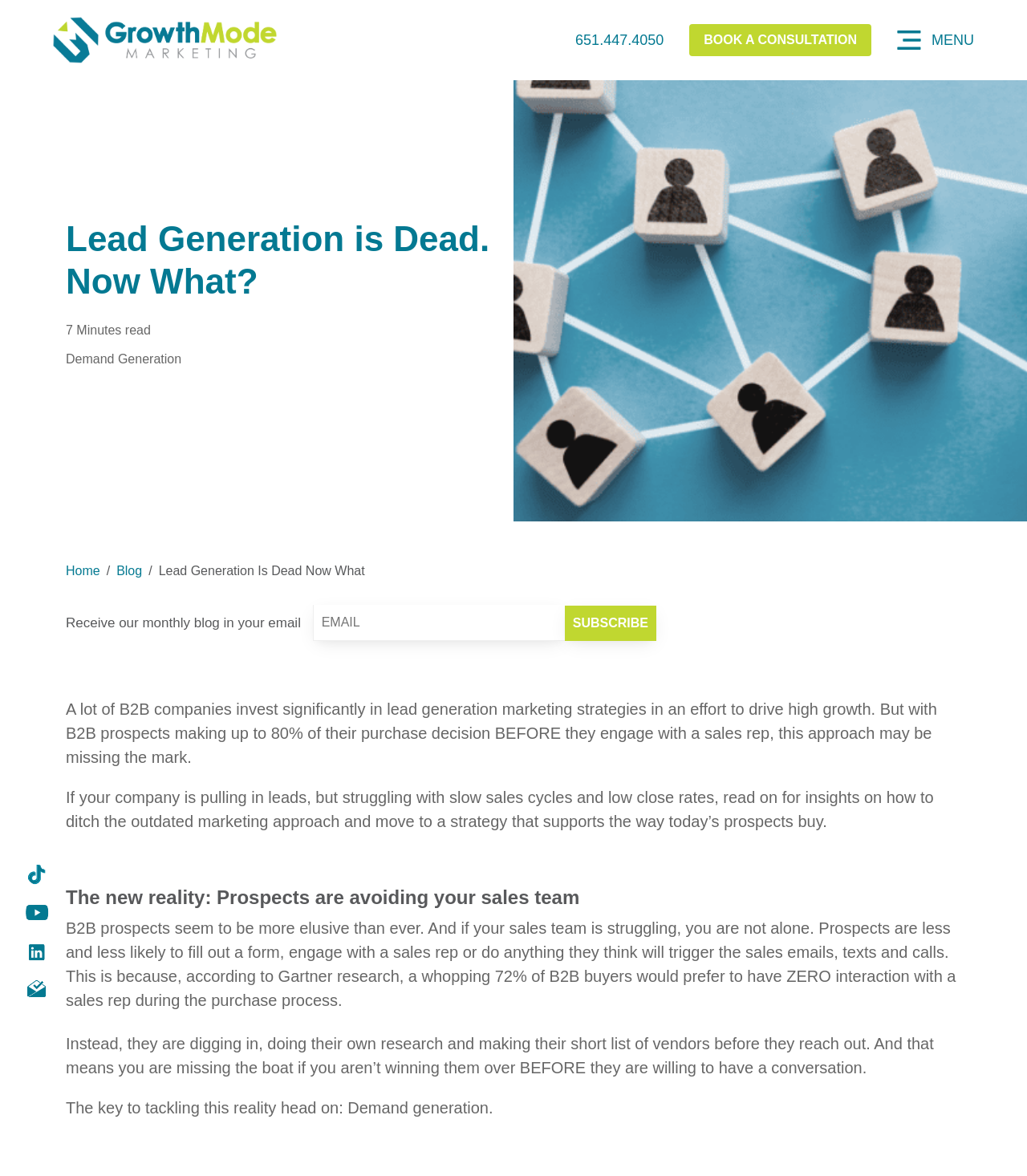Please provide a one-word or short phrase answer to the question:
How many social media links are there?

4